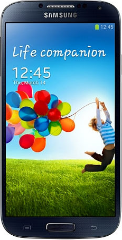Offer a thorough description of the image.

The image features a Samsung Galaxy S6, showcasing its vibrant display. The screen captures a lively wallpaper with a child joyfully playing with colorful balloons against a backdrop of a bright, sunny sky and lush green grass. The time displayed on the screen is 12:45, alongside the phrase "Life companion," emphasizing the phone's role in daily life and interactions. This visual highlights the sleek design and vivid color capabilities of the Galaxy S6, making it an appealing option for users seeking a combination of functionality and style.